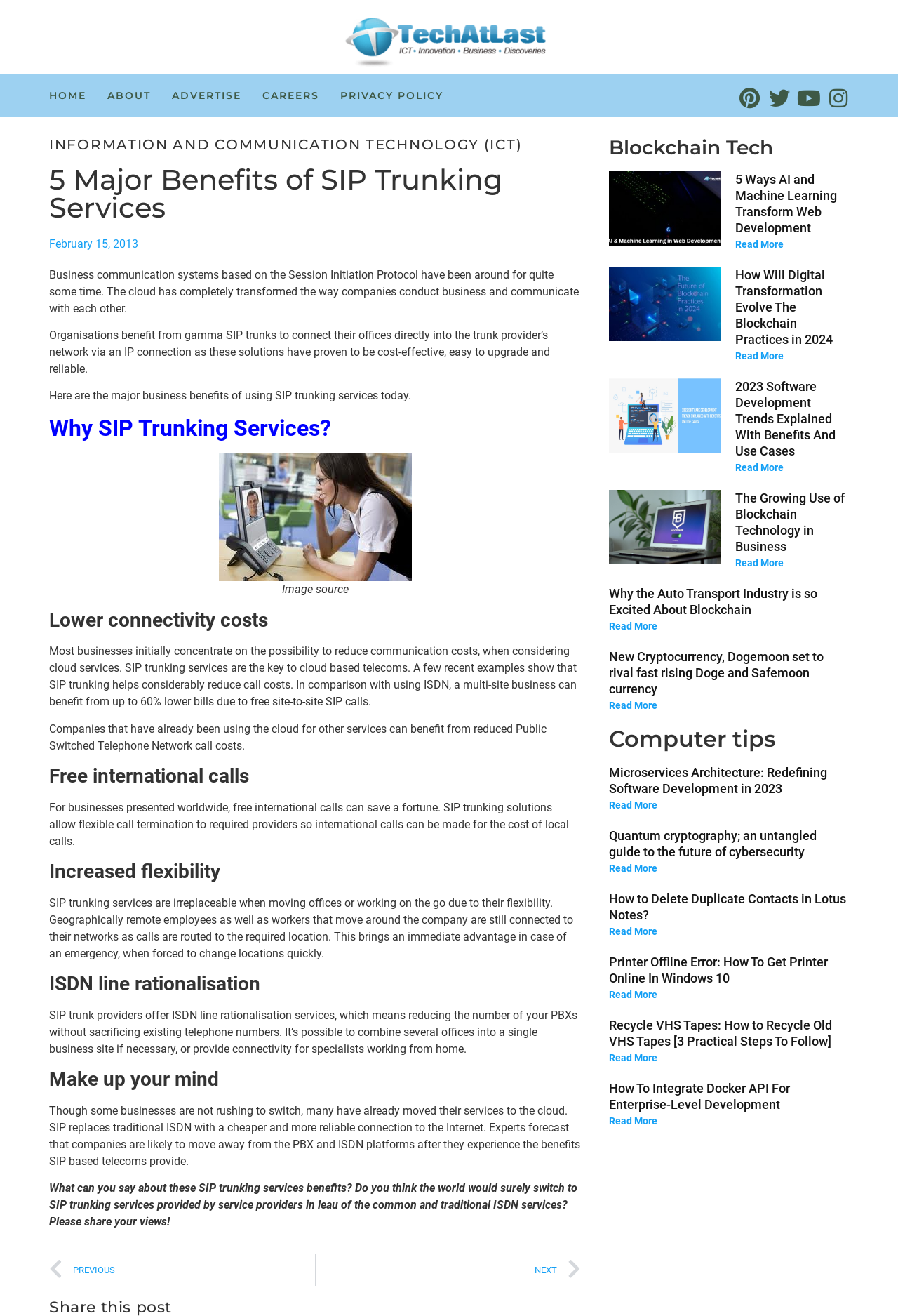Determine the bounding box coordinates for the region that must be clicked to execute the following instruction: "Read more about 5 Ways AI and Machine Learning Transform Web Development".

[0.819, 0.181, 0.873, 0.19]